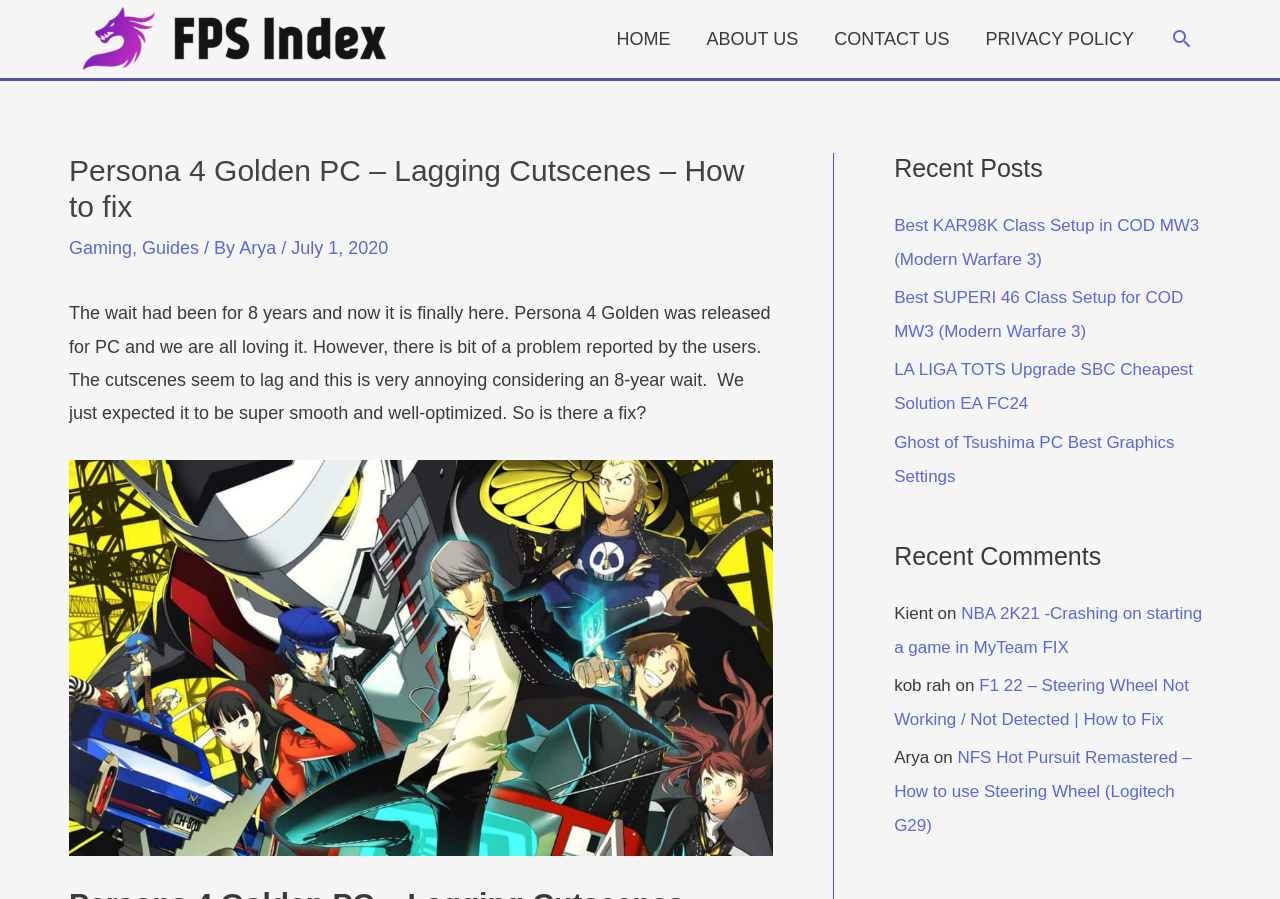Please identify the bounding box coordinates of the region to click in order to complete the given instruction: "Check the recent comment by Kient". The coordinates should be four float numbers between 0 and 1, i.e., [left, top, right, bottom].

[0.699, 0.672, 0.729, 0.693]